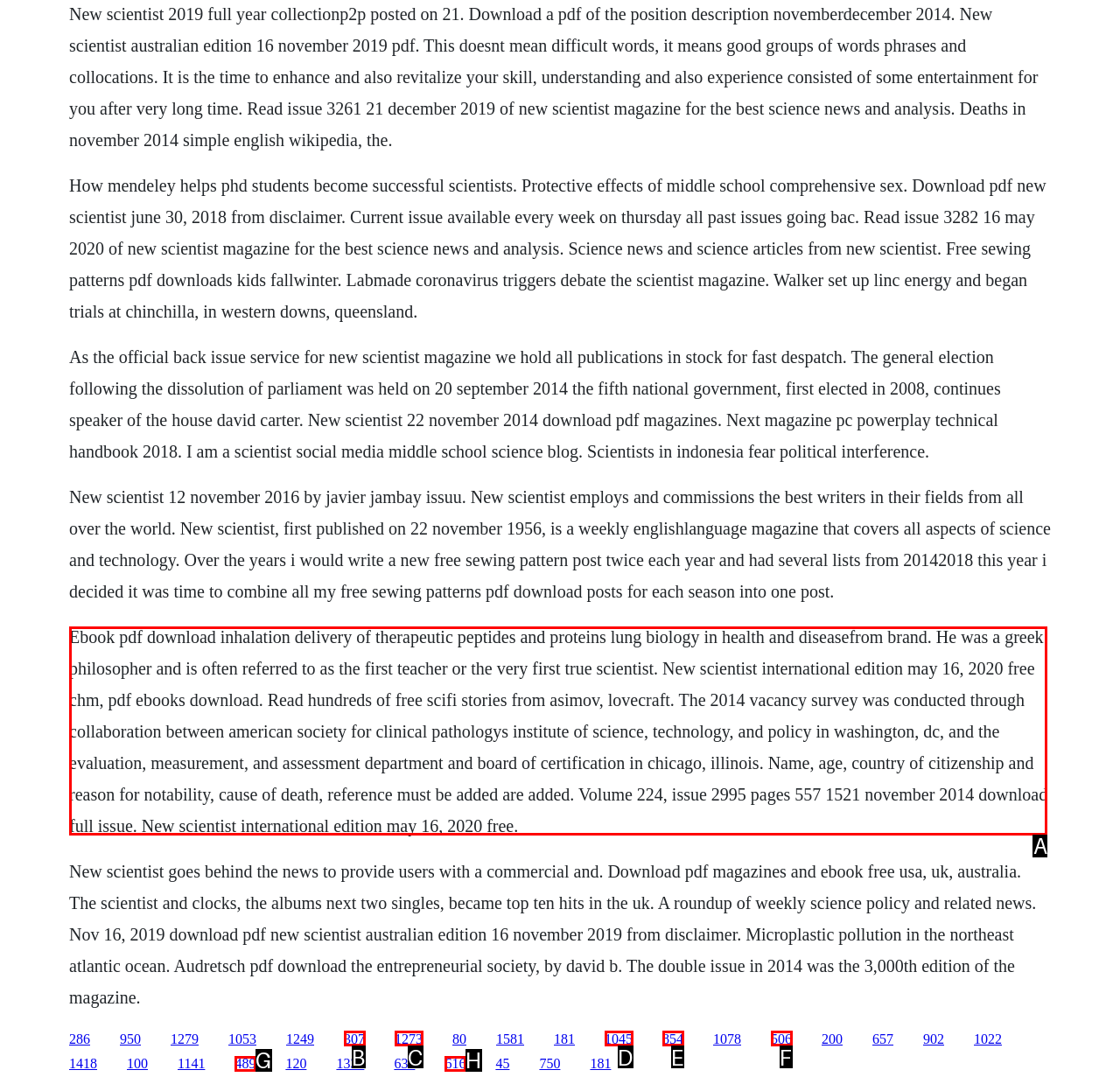Which choice should you pick to execute the task: Download the PDF of New Scientist International Edition
Respond with the letter associated with the correct option only.

A